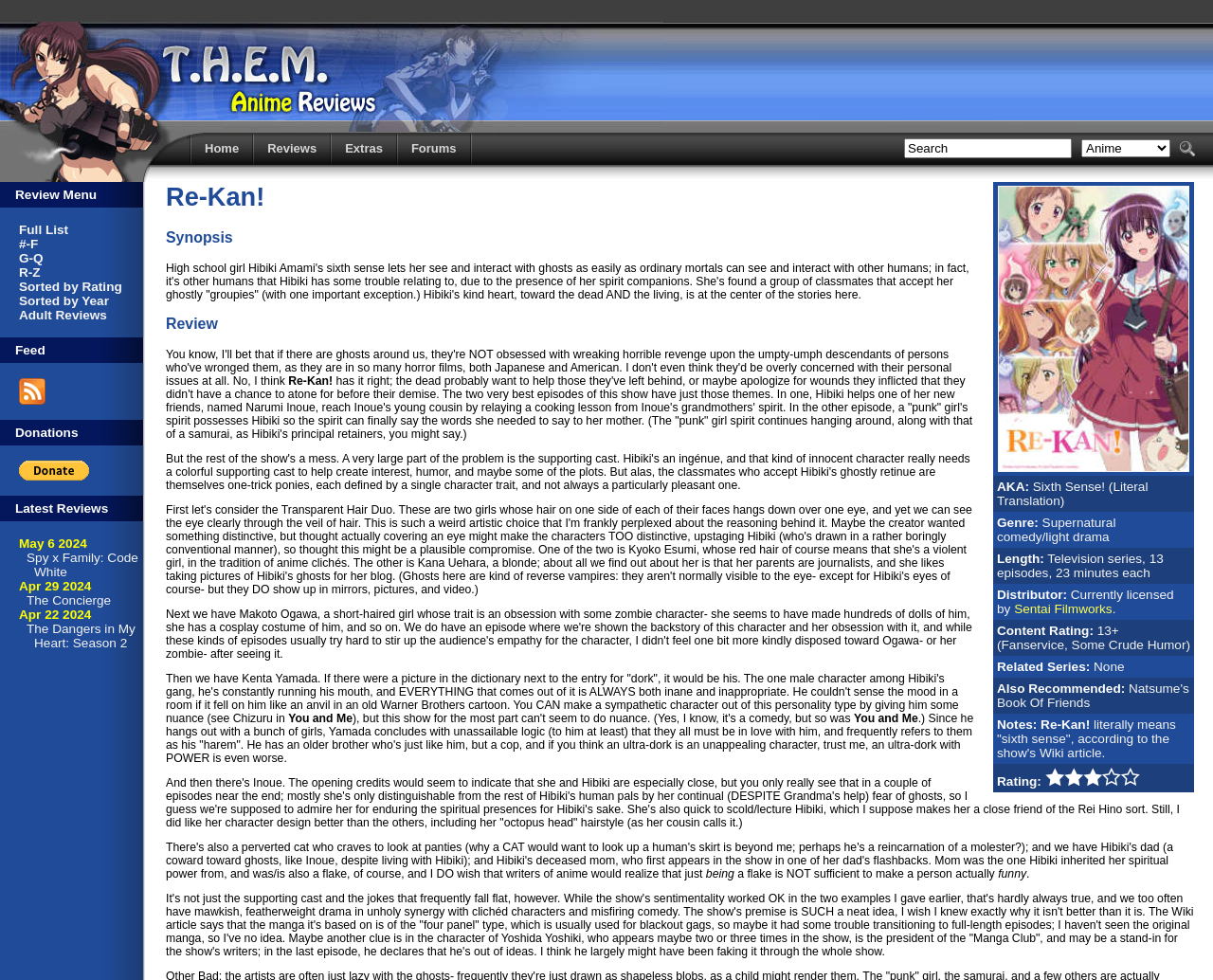What is the name of the website?
From the screenshot, supply a one-word or short-phrase answer.

THEM Anime Reviews